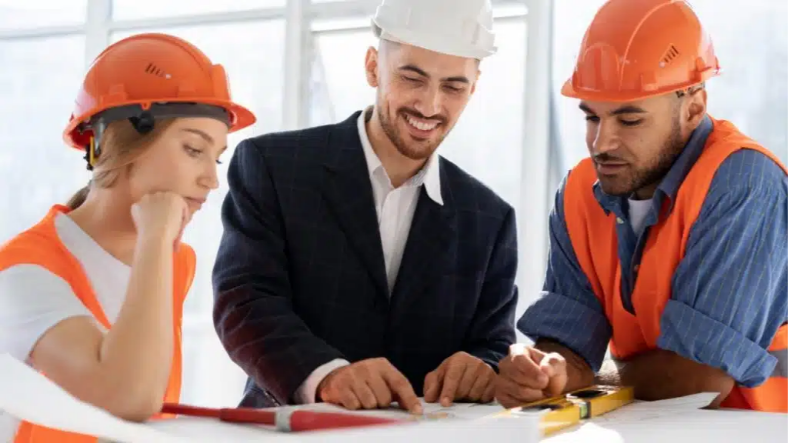Explain the image in a detailed and descriptive way.

The image showcases a collaborative construction scene featuring three individuals engaged in a discussion at a worksite. In the center, a man in a black suit, symbolizing a construction lawyer or consultant, points towards a set of blueprints or plans laid out on a table, conveying a sense of guidance and expertise. To his left, a young woman wearing a hard hat and a safety vest appears focused and contemplative, highlighting the importance of her role in the project. On the right, a man in a matching safety attire listens intently, illustrating the dynamic of teamwork in the construction industry. This setting emphasizes the vital partnership between construction professionals and legal advisors, underscoring the necessity of having legal support when navigating complex construction projects.